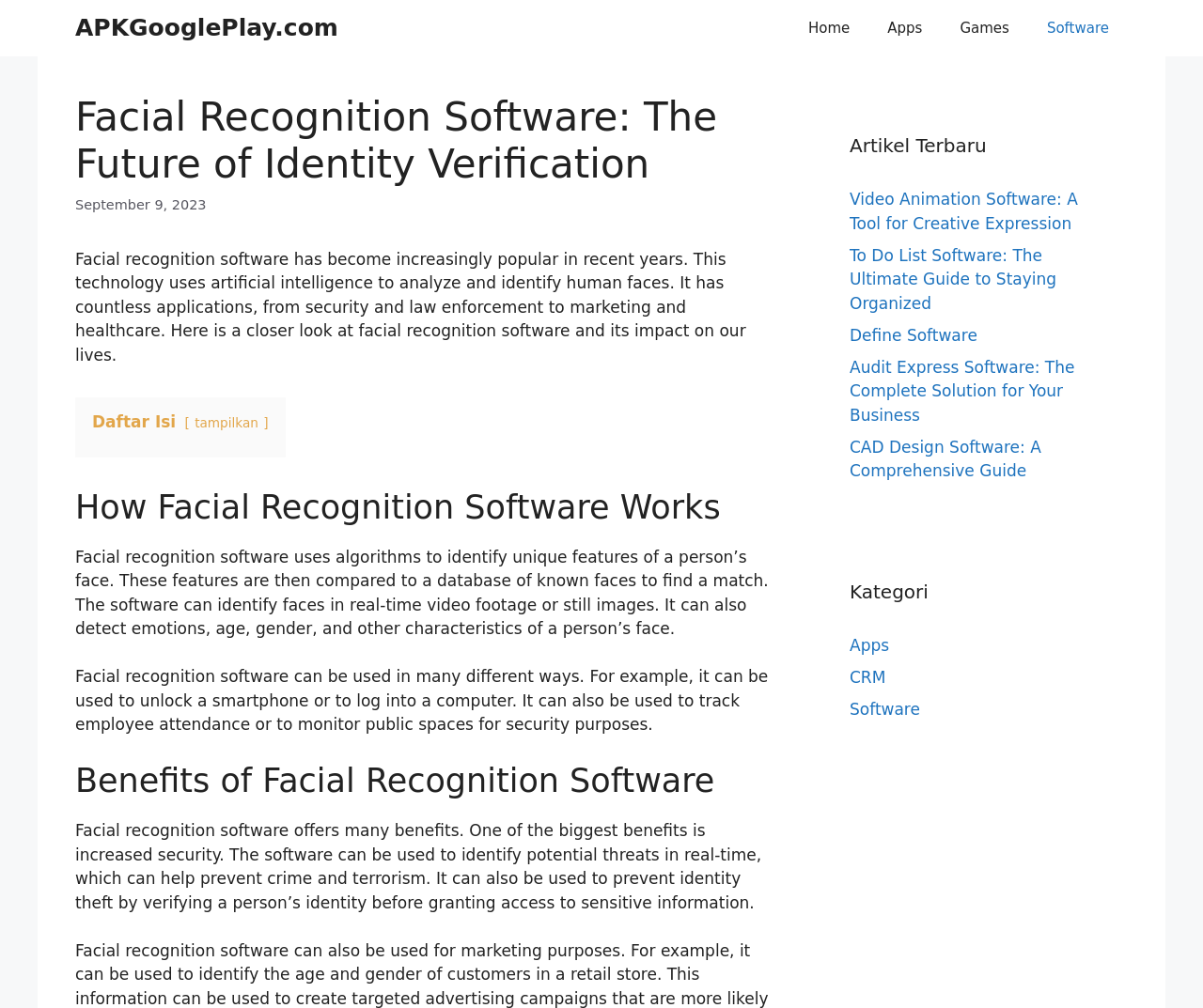What is facial recognition software used for?
Please provide a comprehensive and detailed answer to the question.

According to the webpage, facial recognition software has countless applications, including security and law enforcement, marketing, and healthcare. This information can be found in the second paragraph of the webpage, which explains the technology and its impact on our lives.